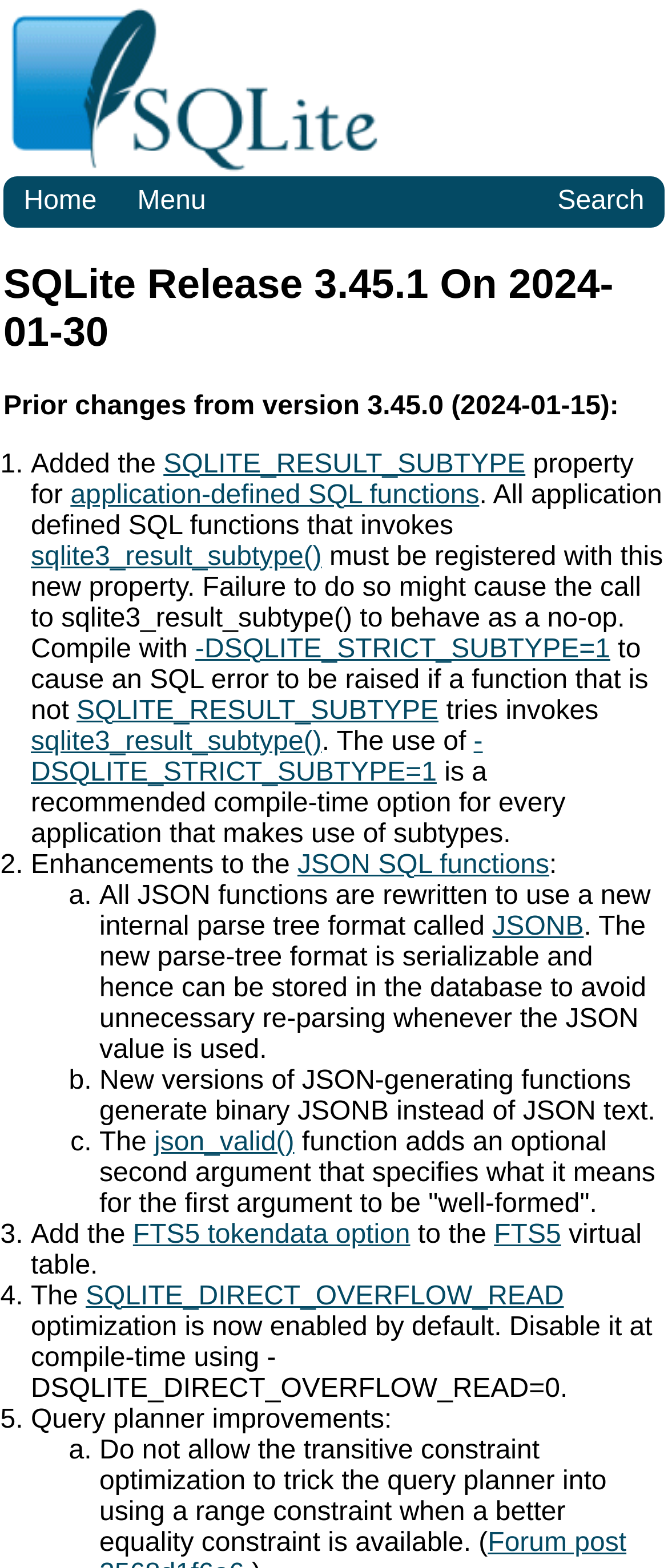What is the purpose of the SQLITE_STRICT_SUBTYPE compile-time option?
Using the image, respond with a single word or phrase.

To raise an SQL error